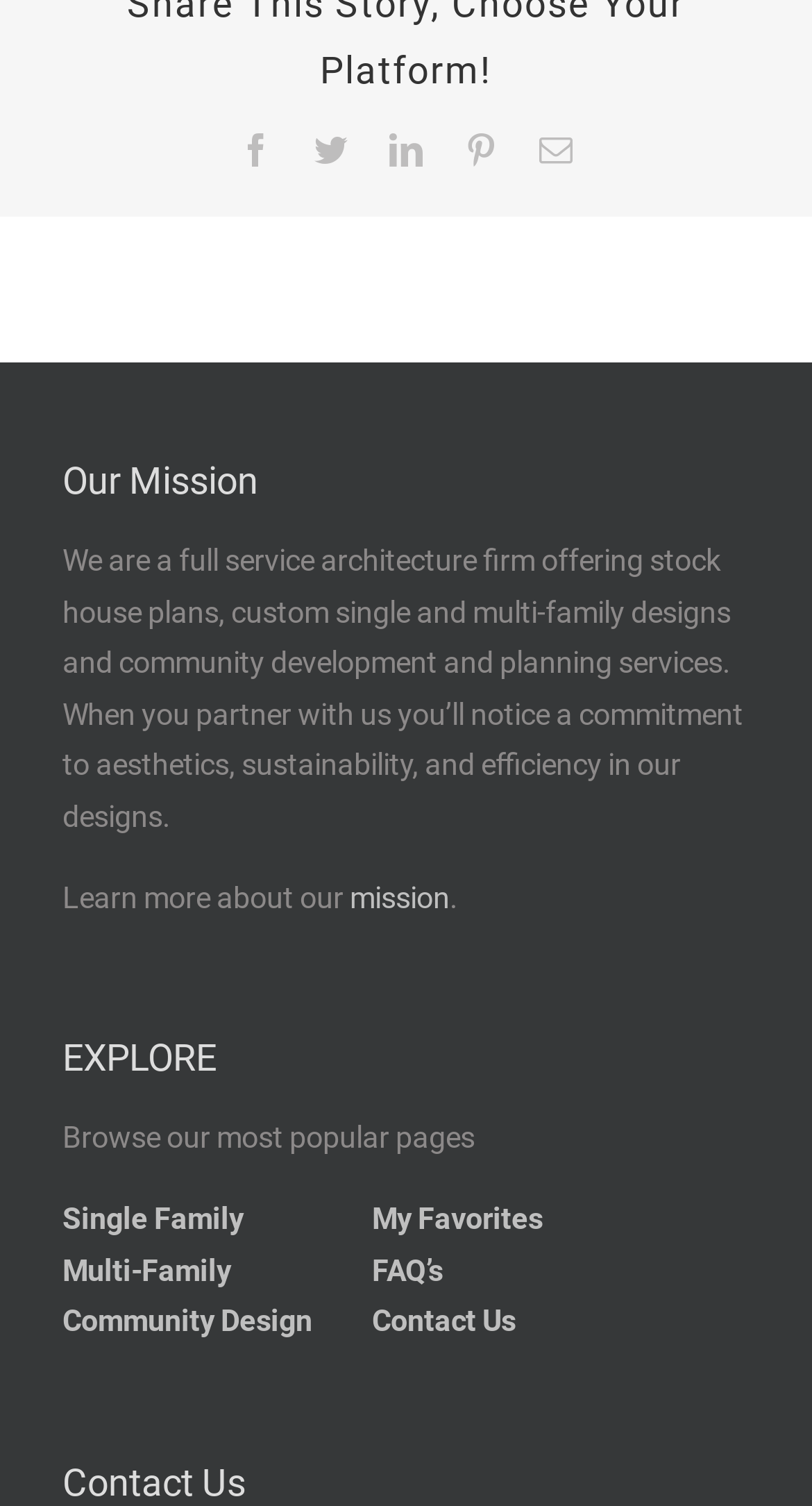Analyze the image and answer the question with as much detail as possible: 
What is the company's mission?

Based on the webpage, the company's mission is described in the 'Our Mission' section, which states that they are committed to aesthetics, sustainability, and efficiency in their designs.